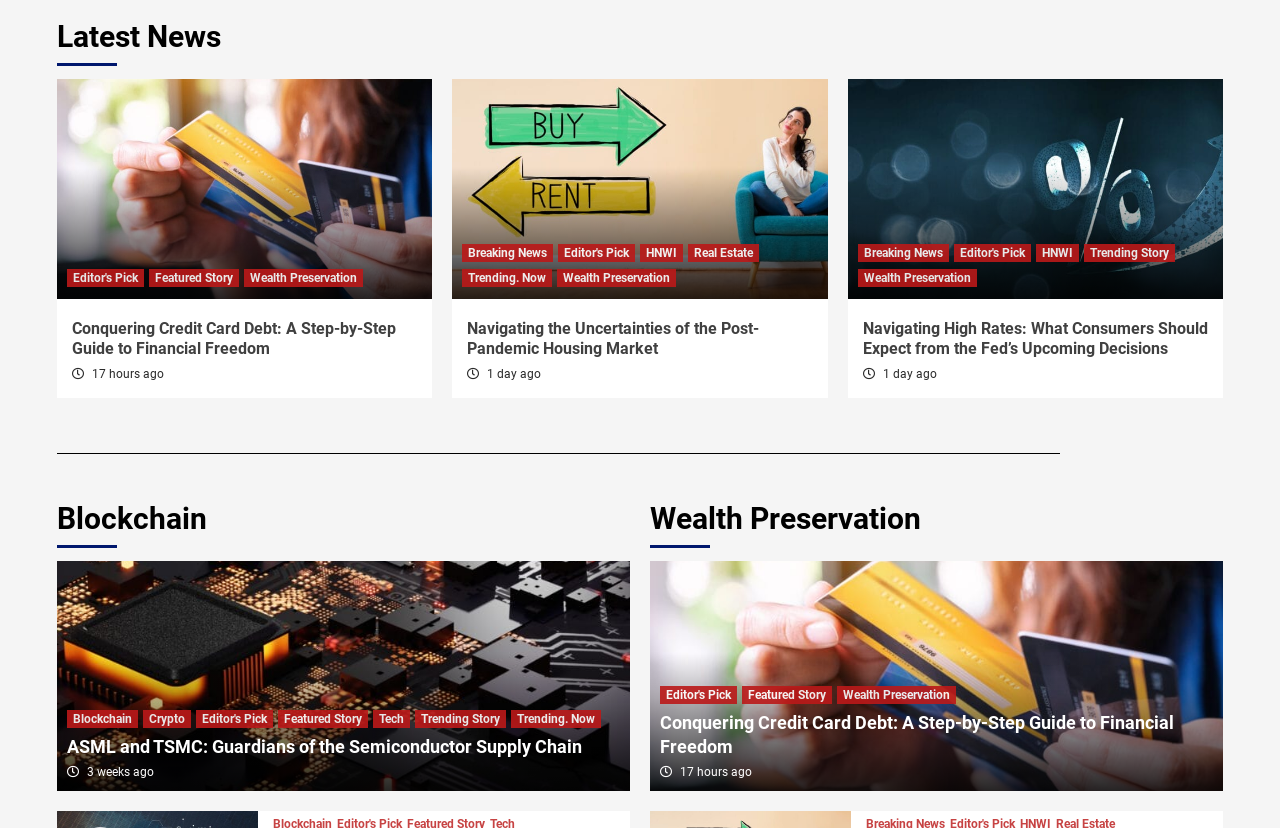Find the bounding box coordinates for the area you need to click to carry out the instruction: "Learn about Wealth Preservation". The coordinates should be four float numbers between 0 and 1, indicated as [left, top, right, bottom].

[0.508, 0.591, 0.955, 0.678]